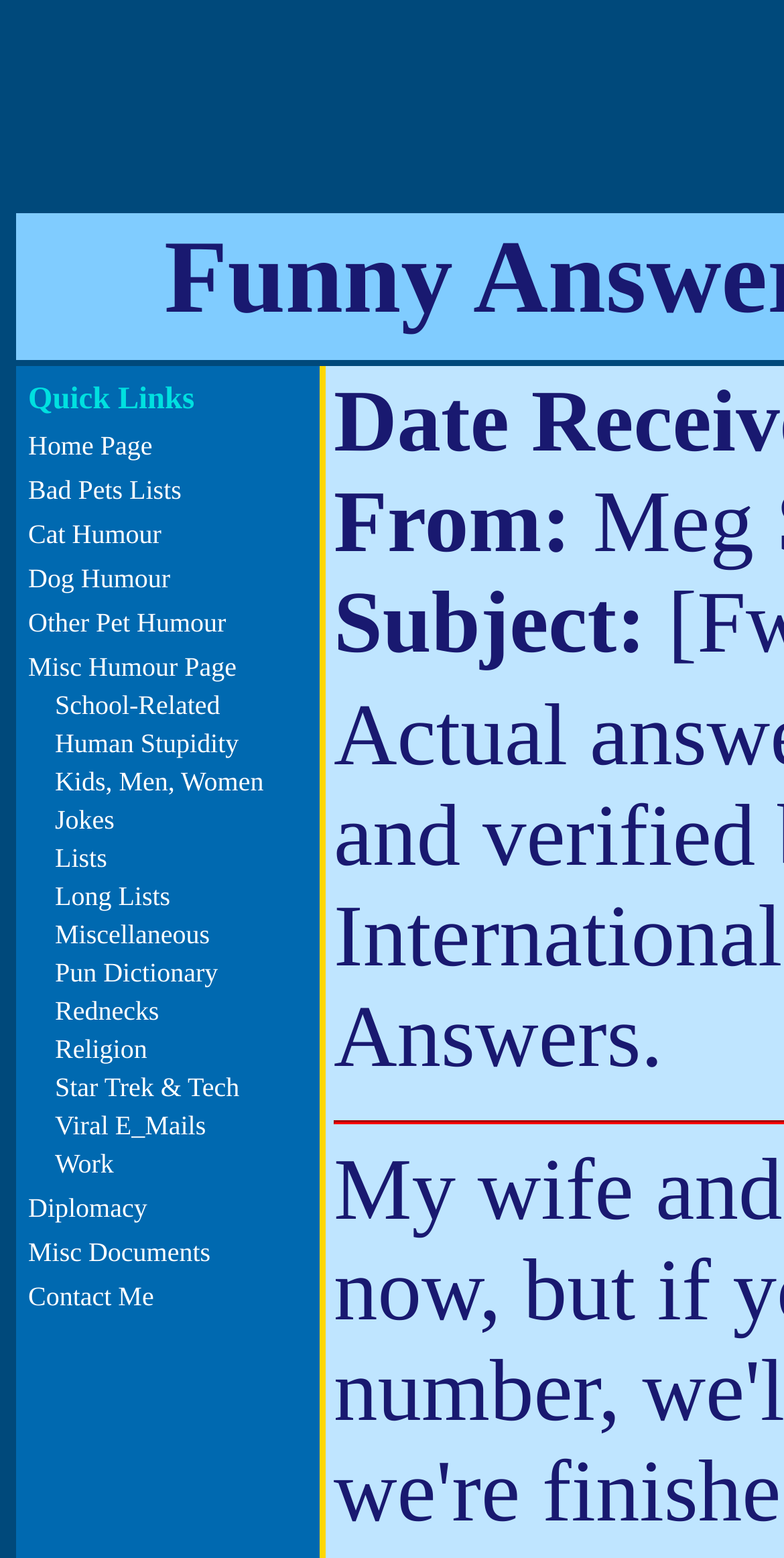How many links are there under 'Quick Links'?
Refer to the image and provide a one-word or short phrase answer.

21